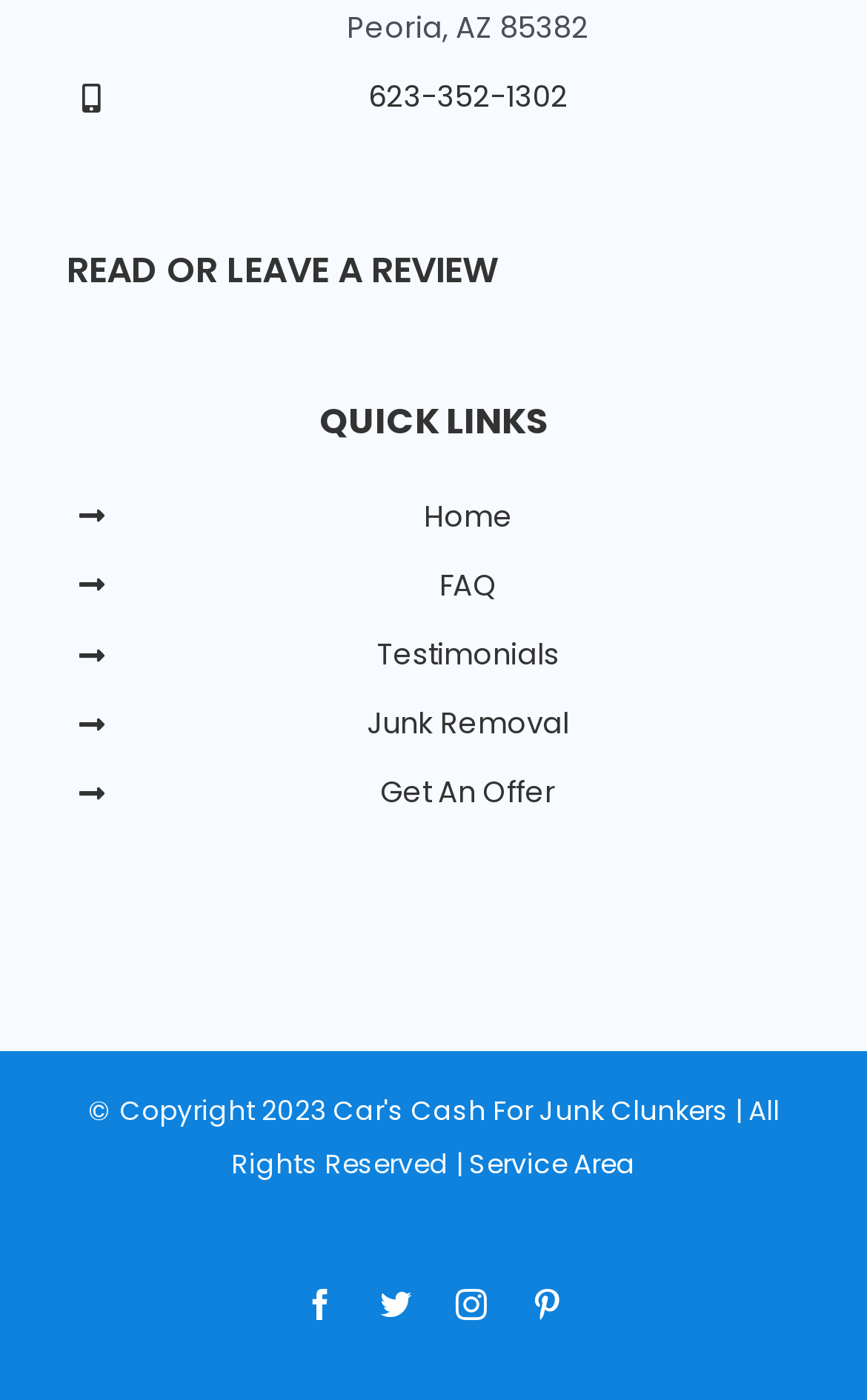Please specify the bounding box coordinates of the clickable section necessary to execute the following command: "Check the service area".

[0.541, 0.818, 0.733, 0.845]